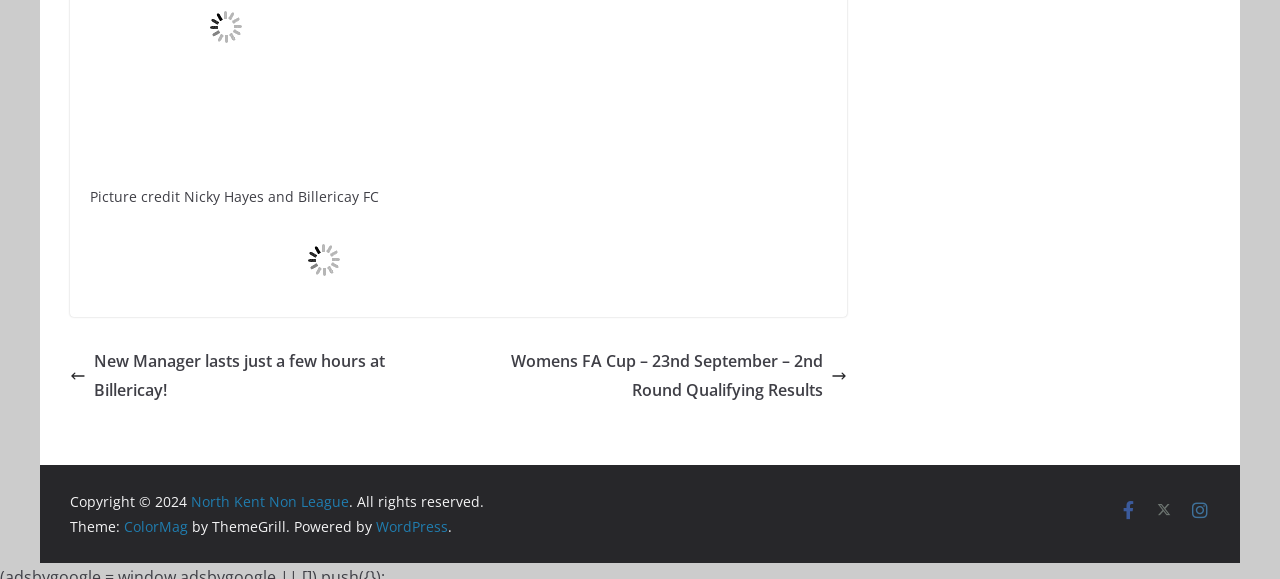What is the name of the theme used?
Could you please answer the question thoroughly and with as much detail as possible?

The name of the theme used is ColorMag, which is obtained from the link element 'ColorMag'.